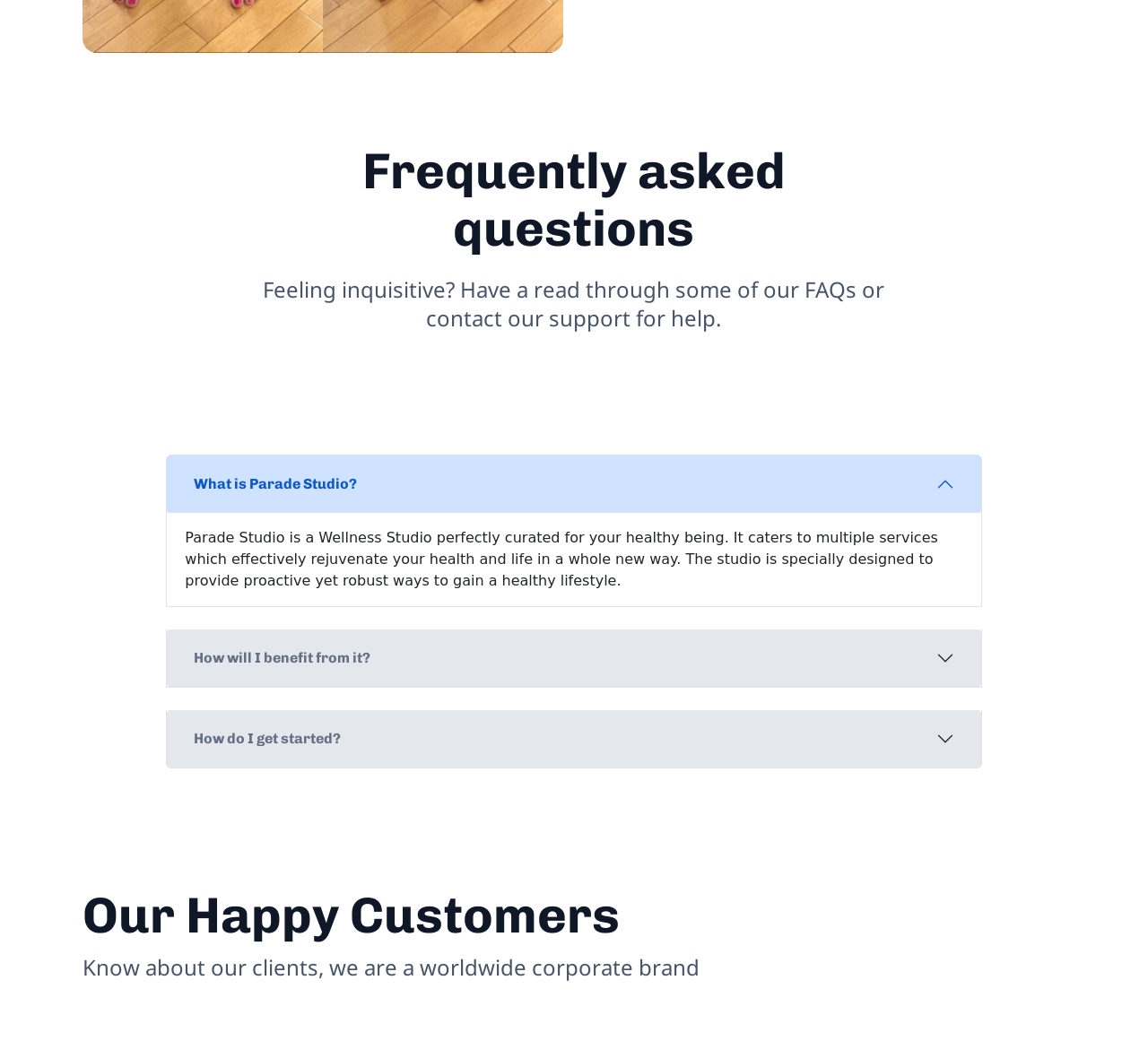Provide a short, one-word or phrase answer to the question below:
What can I do if I have more questions?

Contact support